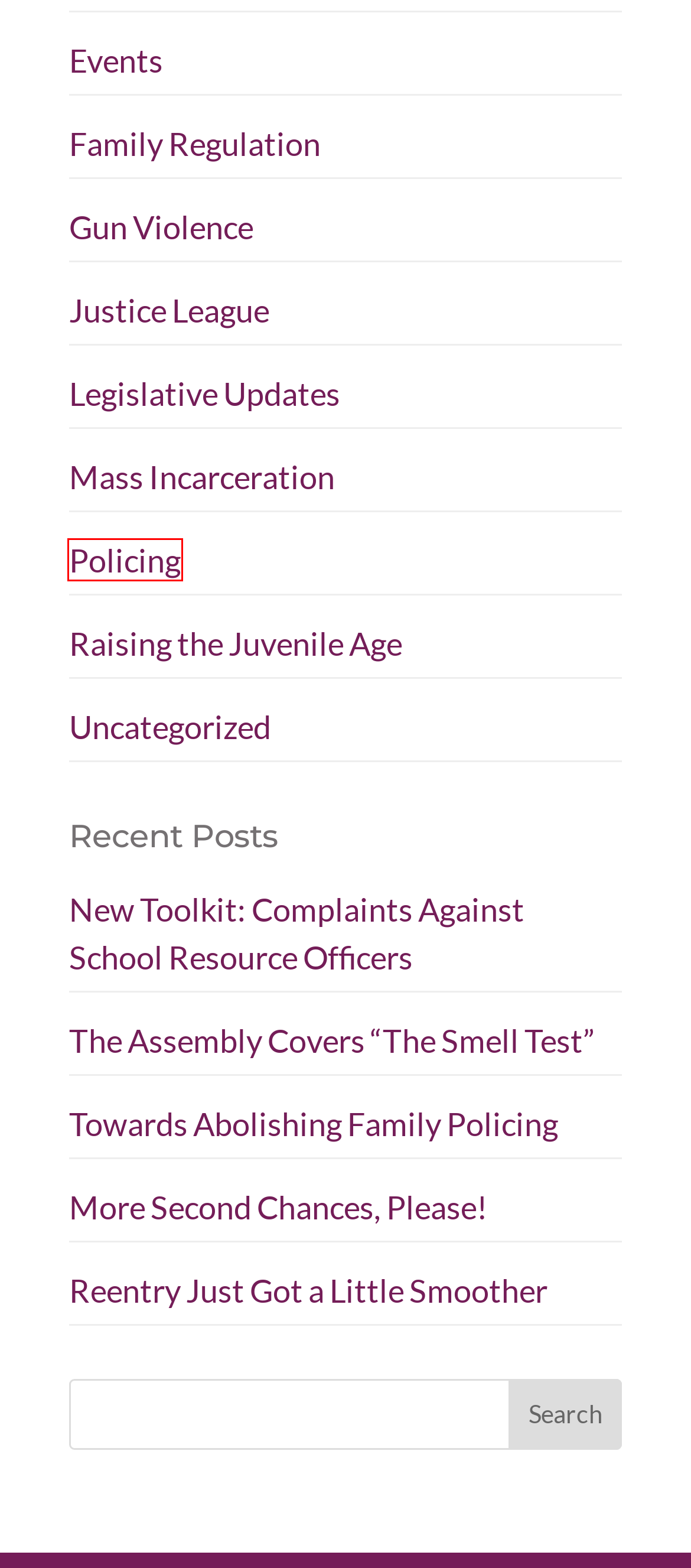You are looking at a webpage screenshot with a red bounding box around an element. Pick the description that best matches the new webpage after interacting with the element in the red bounding box. The possible descriptions are:
A. Uncategorized Archives - Emancipate North Carolina
B. Towards Abolishing Family Policing - Emancipate North Carolina
C. Family Regulation Archives - Emancipate North Carolina
D. Gun Violence Archives - Emancipate North Carolina
E. Events Archives - Emancipate North Carolina
F. More Second Chances, Please! - Emancipate North Carolina
G. Policing Archives - Emancipate North Carolina
H. Reentry Just Got a Little Smoother - Emancipate North Carolina

G